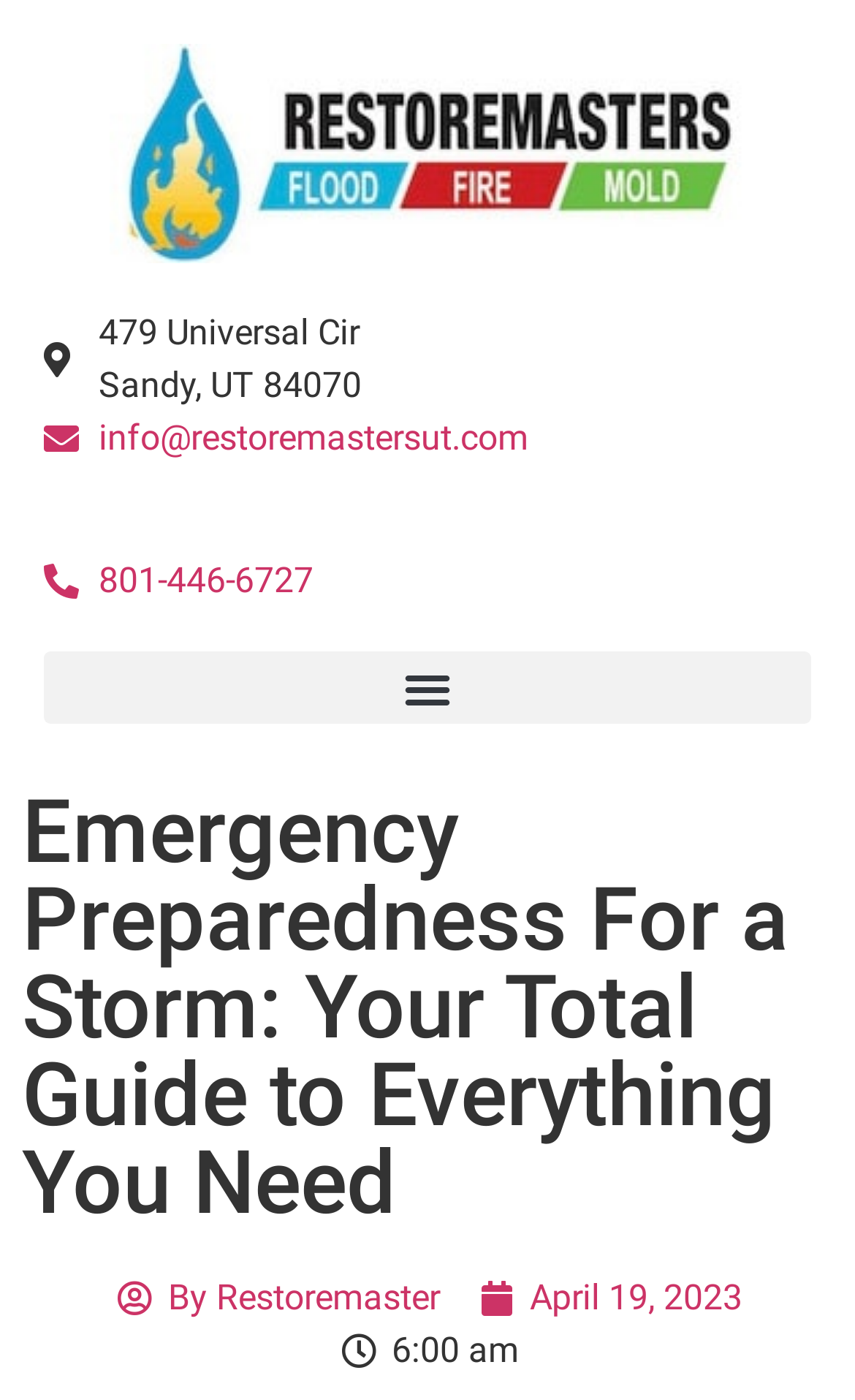What is the author of the article?
Using the image as a reference, answer with just one word or a short phrase.

Restoremaster